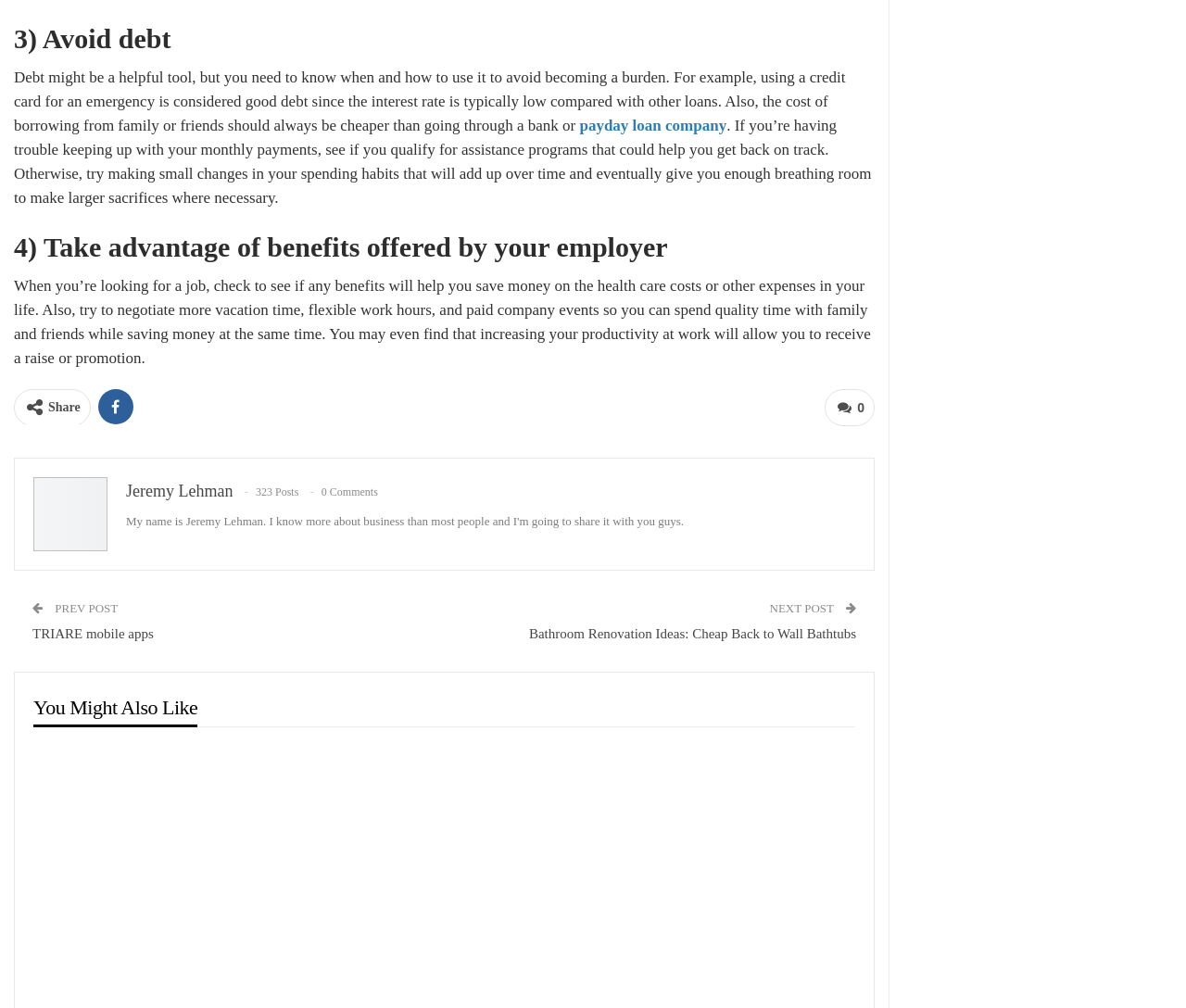What is the author's name?
Refer to the image and provide a one-word or short phrase answer.

Jeremy Lehman